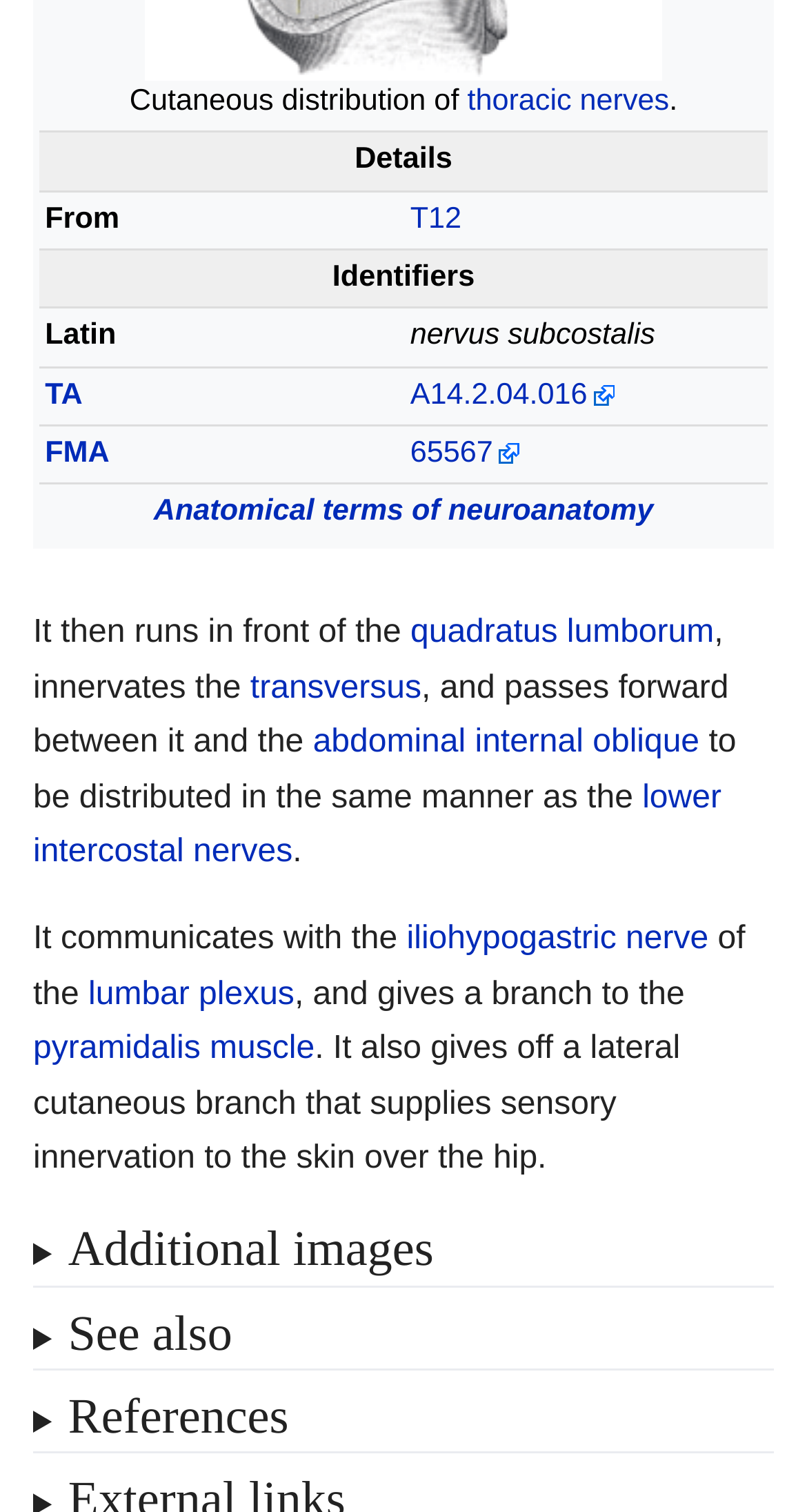Using the provided description lower intercostal nerves, find the bounding box coordinates for the UI element. Provide the coordinates in (top-left x, top-left y, bottom-right x, bottom-right y) format, ensuring all values are between 0 and 1.

[0.041, 0.516, 0.894, 0.575]